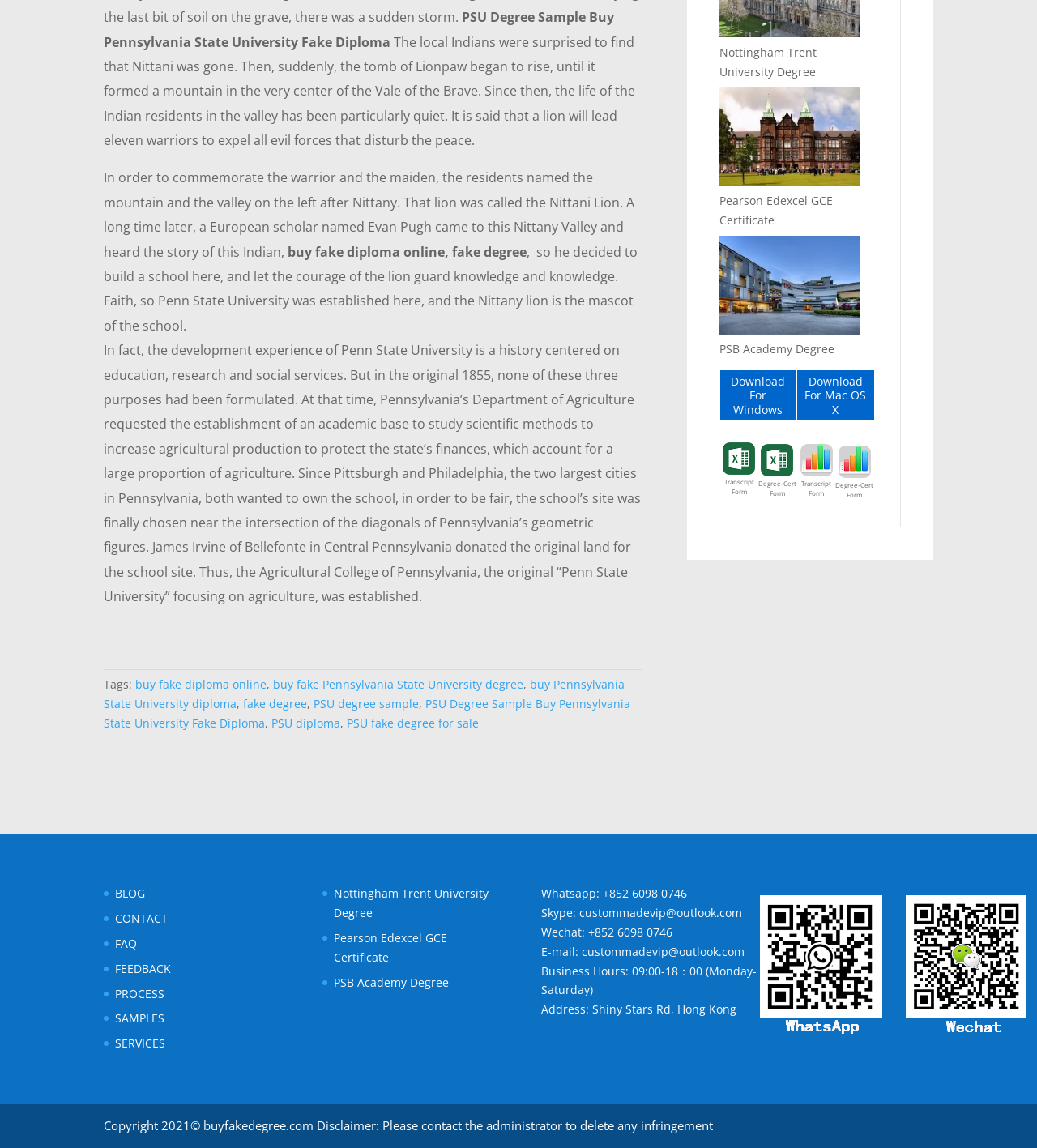Please determine the bounding box coordinates for the UI element described here. Use the format (top-left x, top-left y, bottom-right x, bottom-right y) with values bounded between 0 and 1: PSB Academy Degree

[0.322, 0.849, 0.433, 0.862]